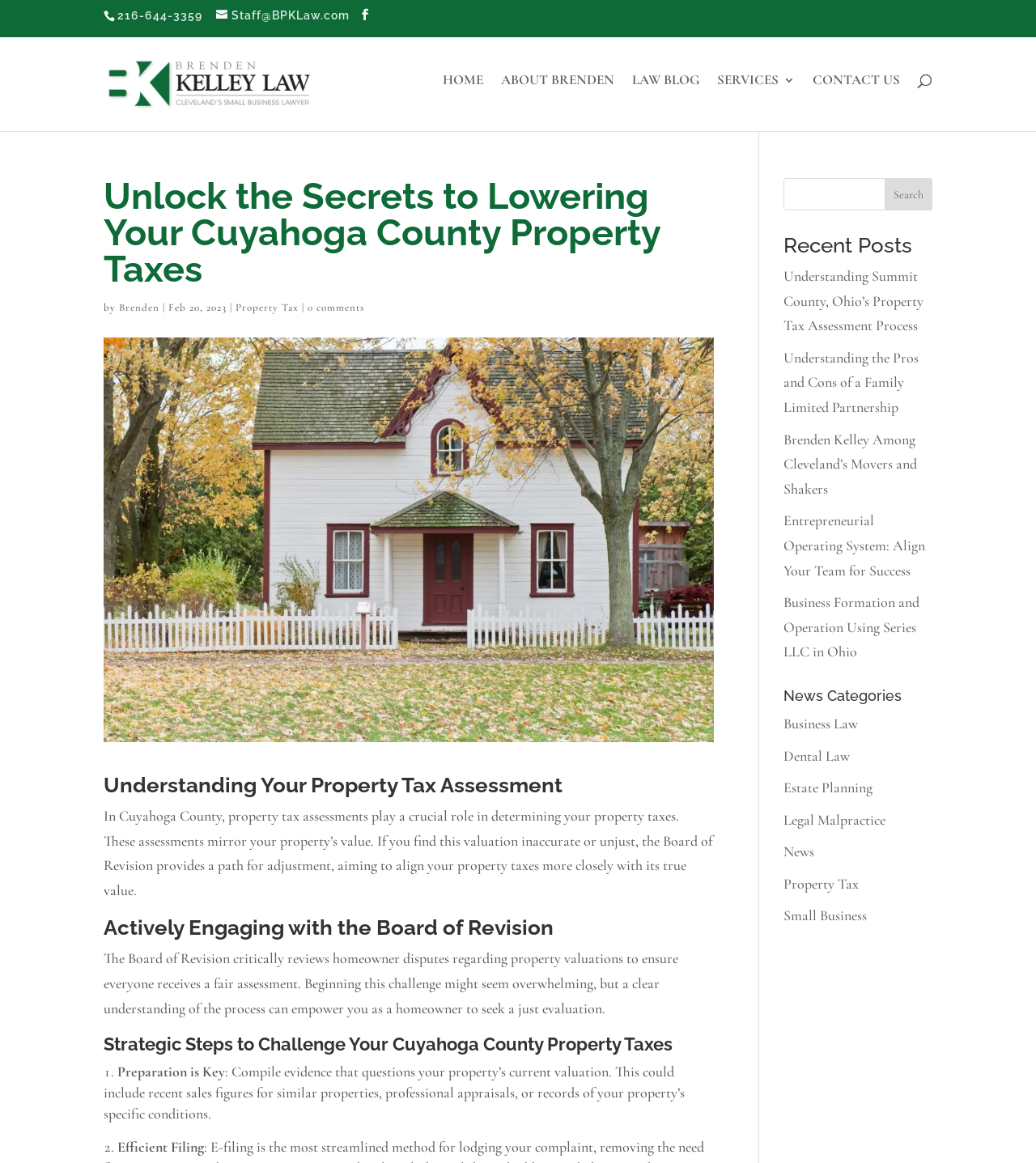Find and indicate the bounding box coordinates of the region you should select to follow the given instruction: "Learn about business law".

[0.756, 0.614, 0.828, 0.63]